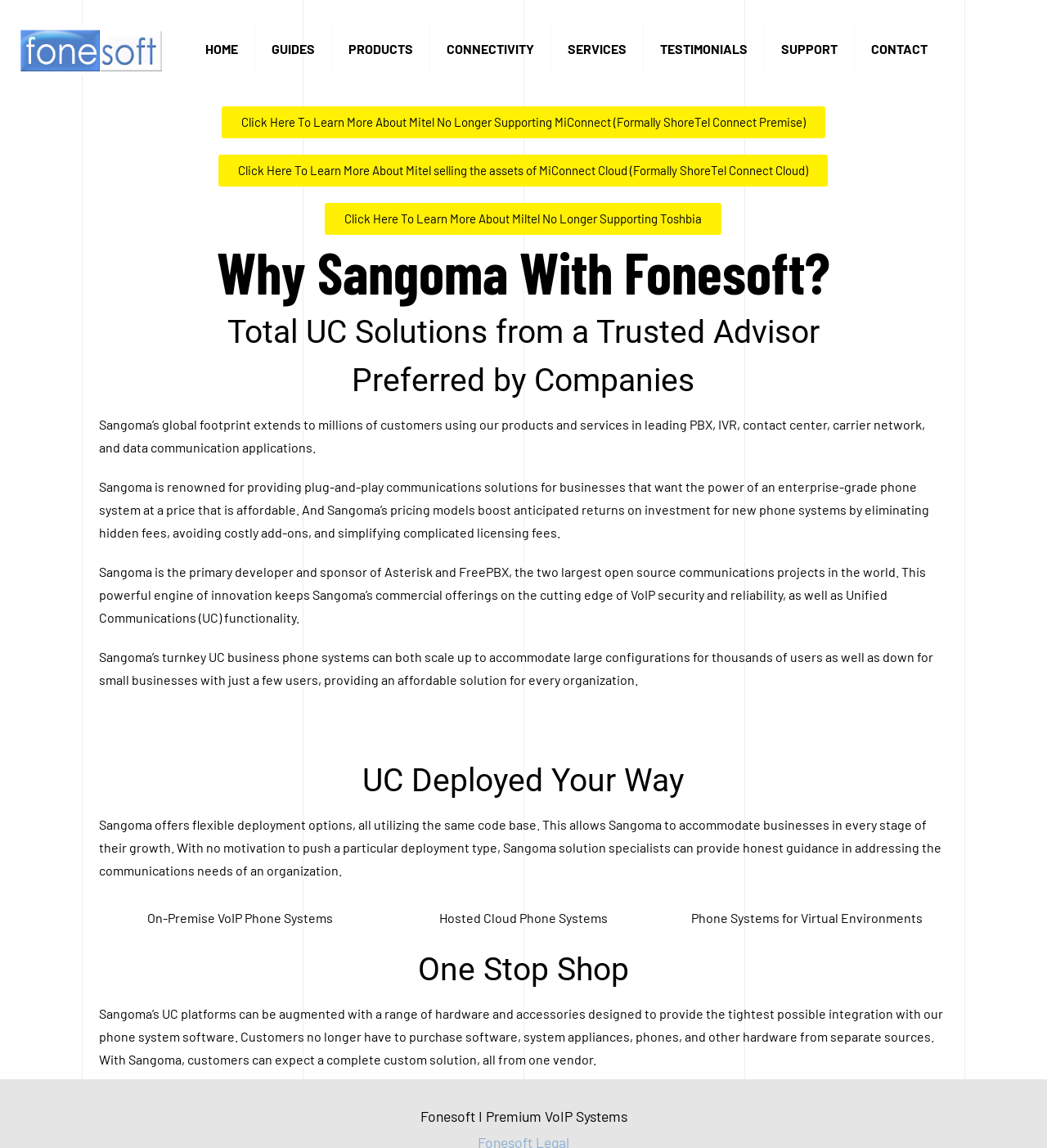Predict the bounding box coordinates of the area that should be clicked to accomplish the following instruction: "Learn more about Mitel no longer supporting MiConnect". The bounding box coordinates should consist of four float numbers between 0 and 1, i.e., [left, top, right, bottom].

[0.212, 0.093, 0.788, 0.12]